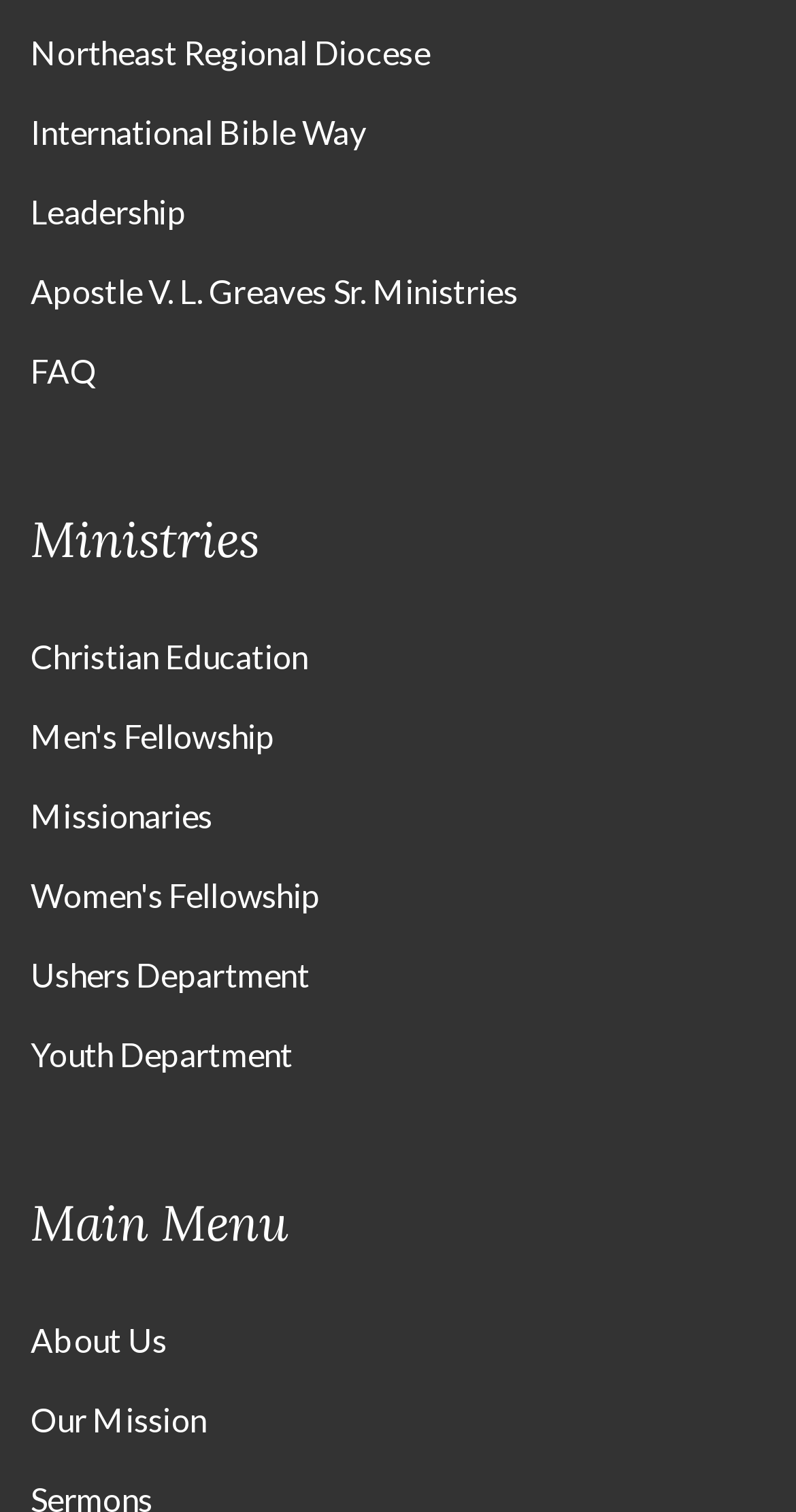Find the bounding box coordinates of the element to click in order to complete the given instruction: "check FAQ."

[0.038, 0.232, 0.121, 0.259]